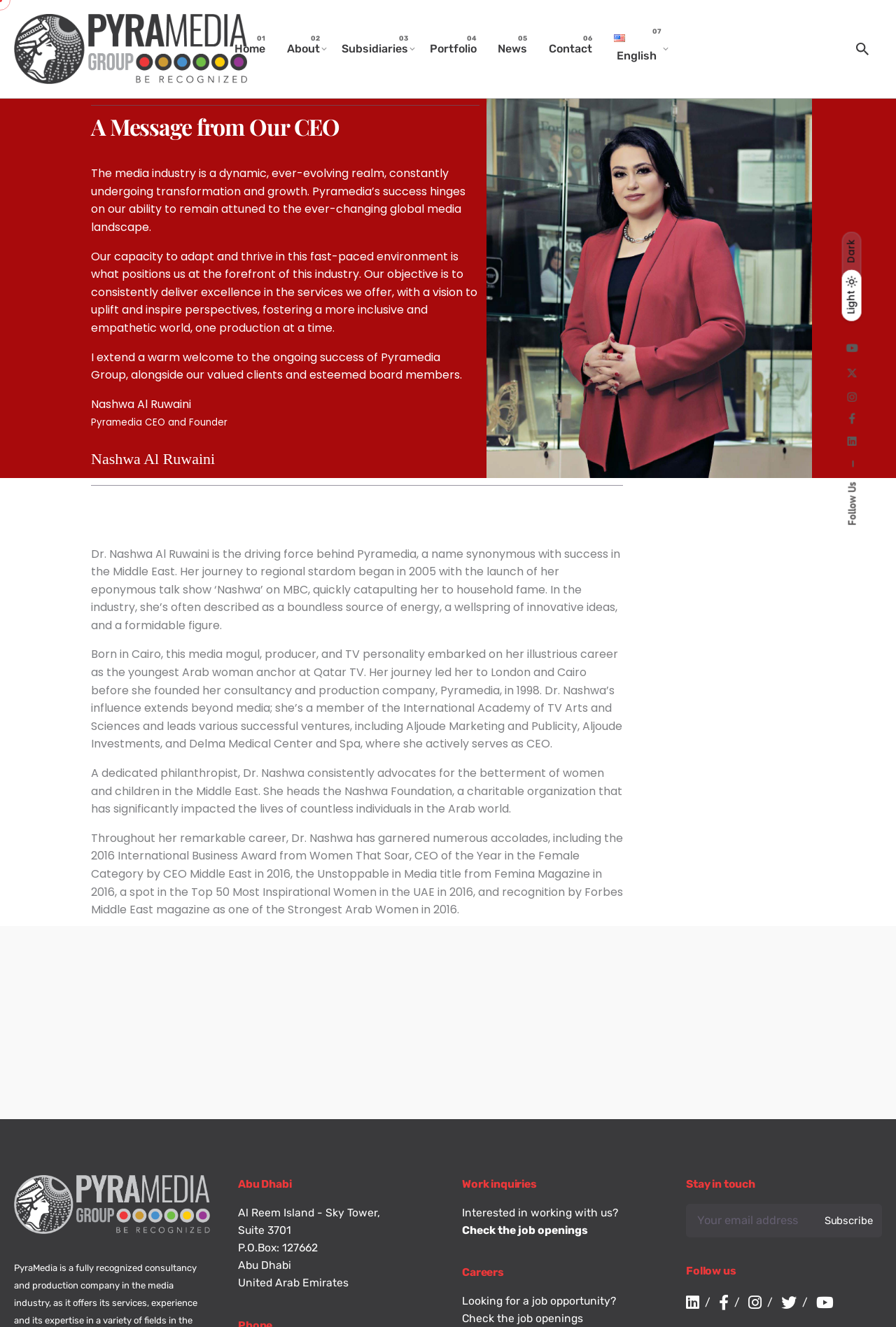Pinpoint the bounding box coordinates of the element you need to click to execute the following instruction: "Click the Follow Us link". The bounding box should be represented by four float numbers between 0 and 1, in the format [left, top, right, bottom].

[0.943, 0.363, 0.958, 0.396]